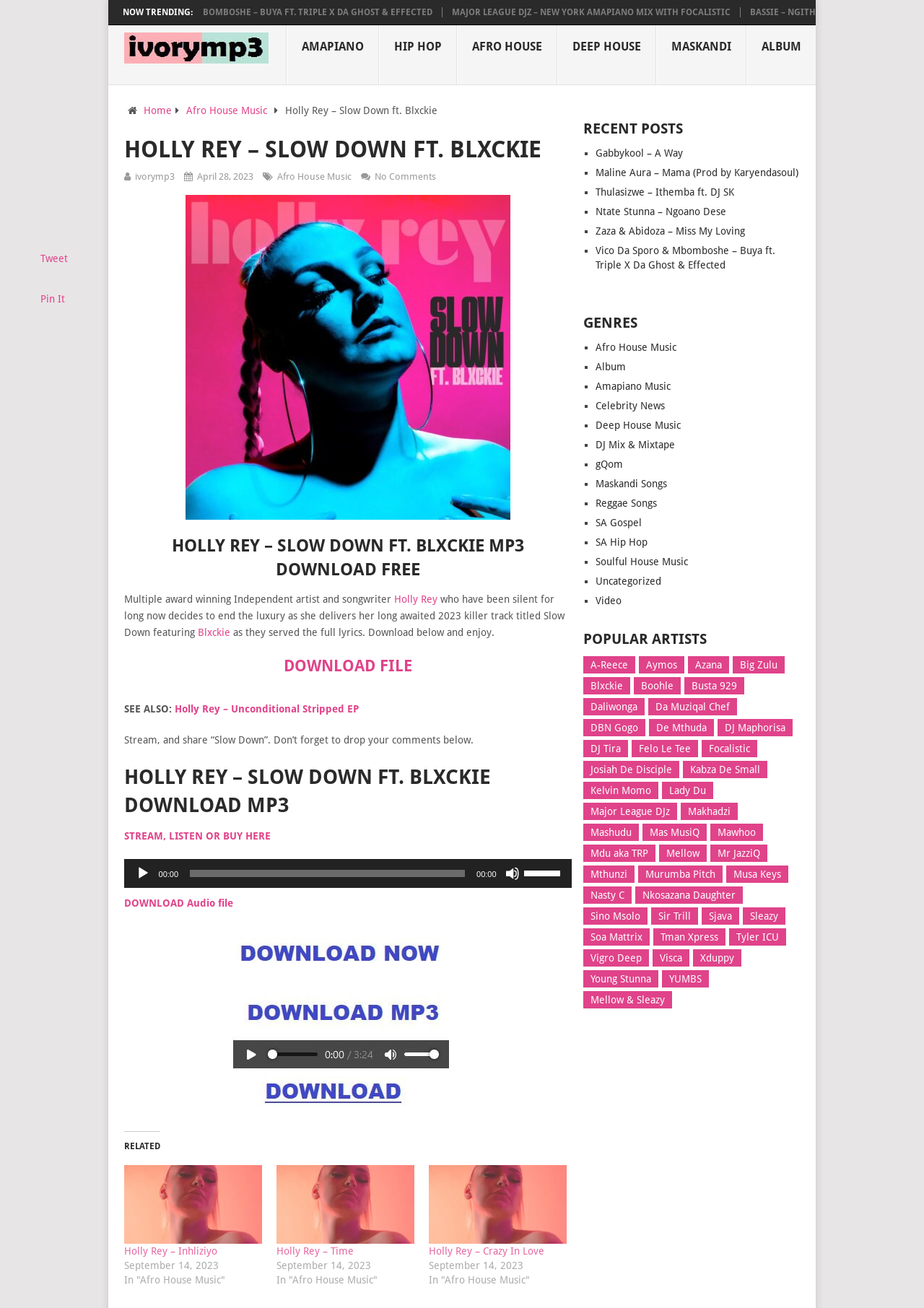What is the purpose of the 'DOWNLOAD FILE' button?
Using the screenshot, give a one-word or short phrase answer.

To download the song